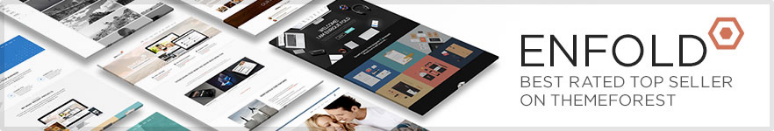Please answer the following question using a single word or phrase: 
What type of websites can Enfold theme be used for?

Portfolios, blogs, corporate pages